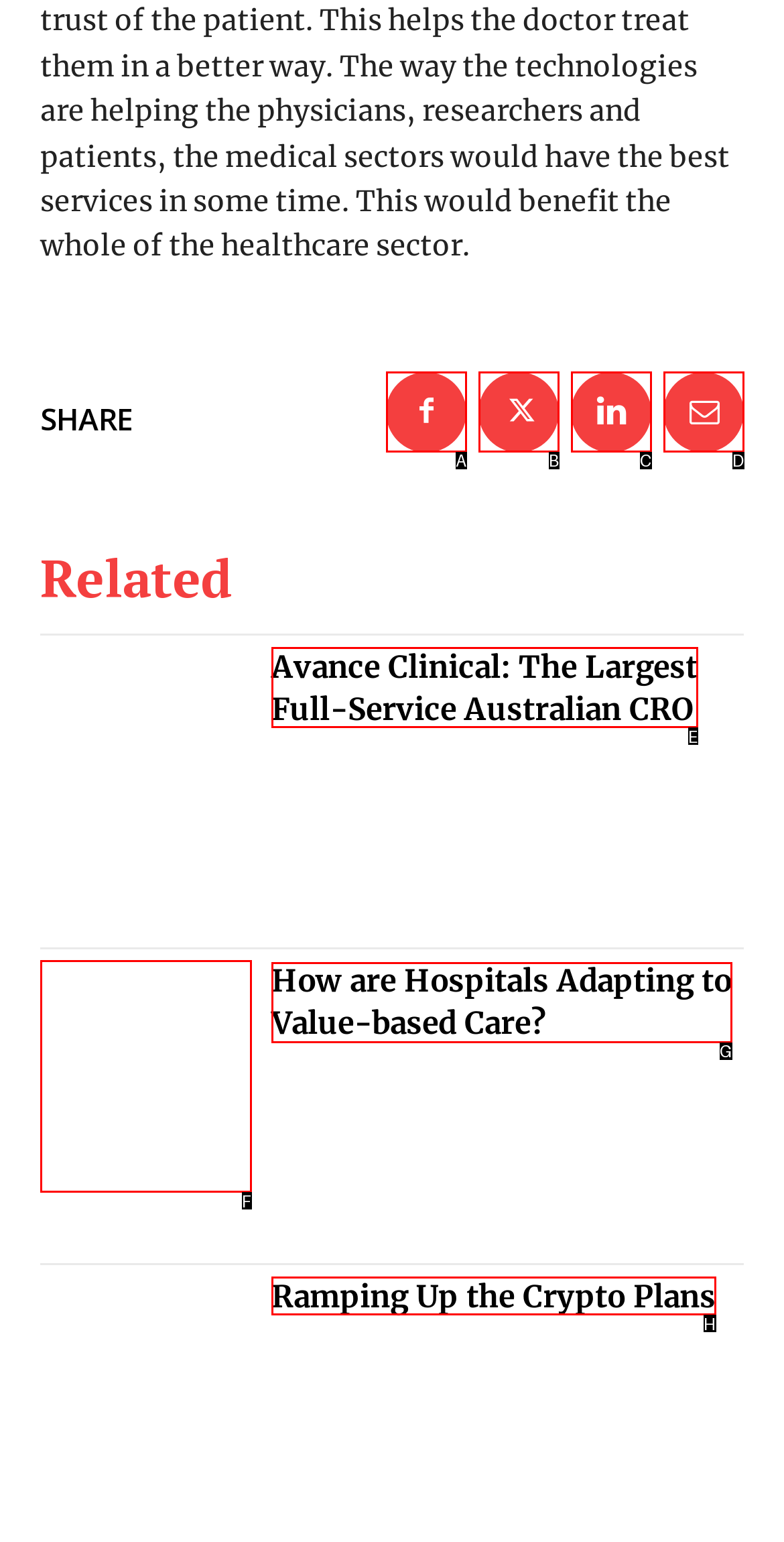Find the HTML element that matches the description: Email
Respond with the corresponding letter from the choices provided.

D